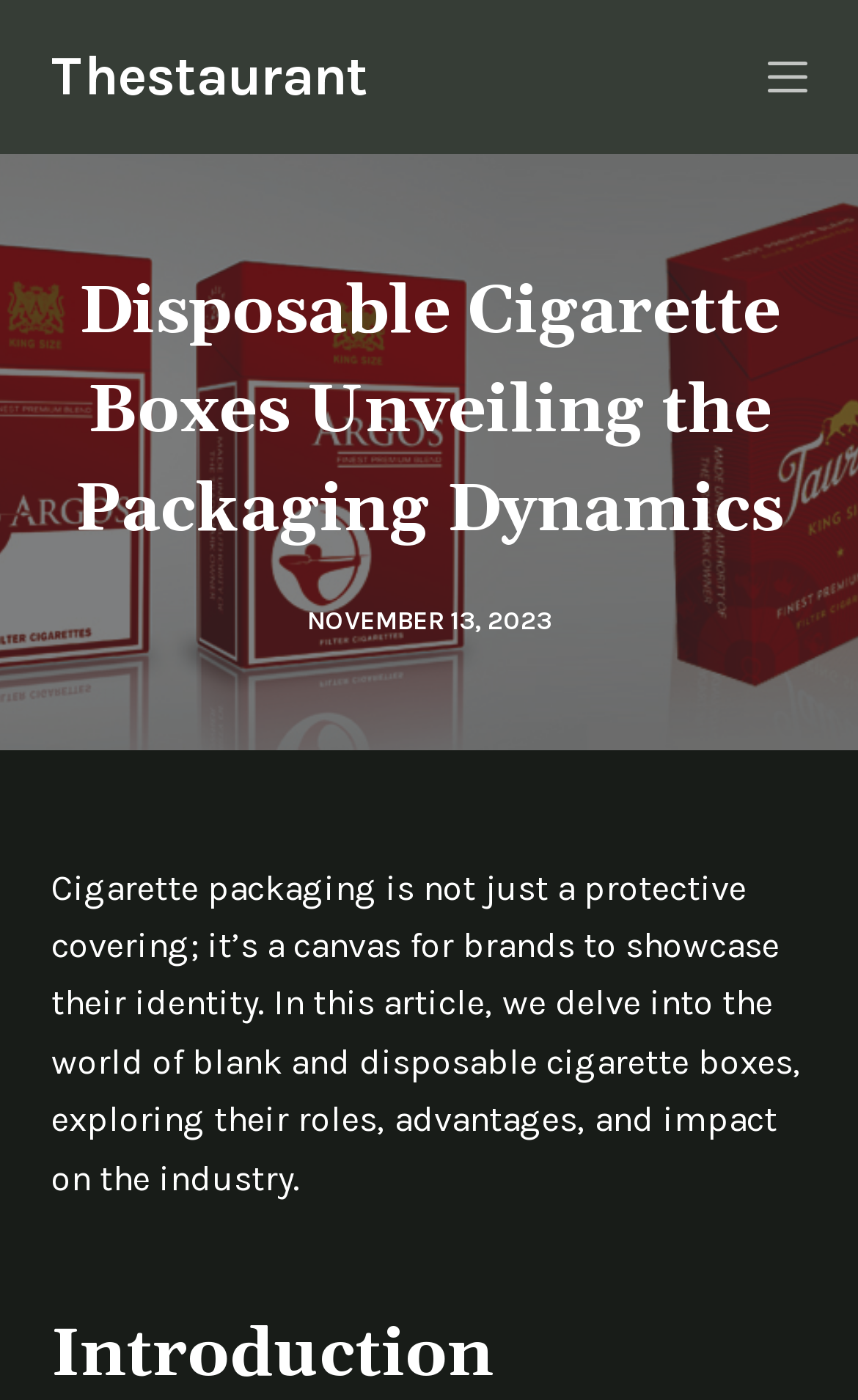Determine the bounding box coordinates (top-left x, top-left y, bottom-right x, bottom-right y) of the UI element described in the following text: Thestaurant

[0.06, 0.032, 0.429, 0.077]